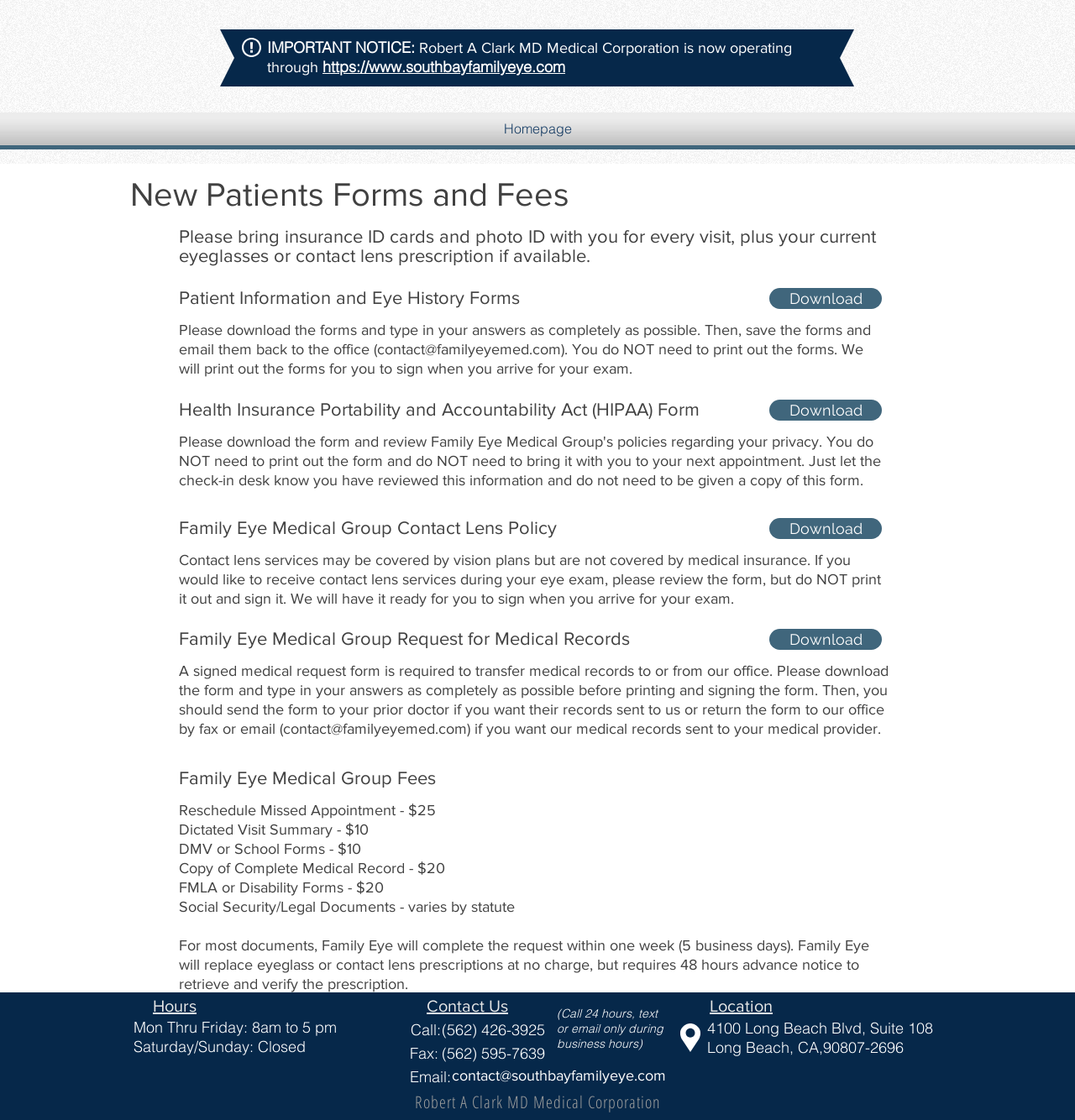Pinpoint the bounding box coordinates of the element to be clicked to execute the instruction: "Email the office at 'contact@familyeyemed.com'".

[0.351, 0.304, 0.522, 0.319]